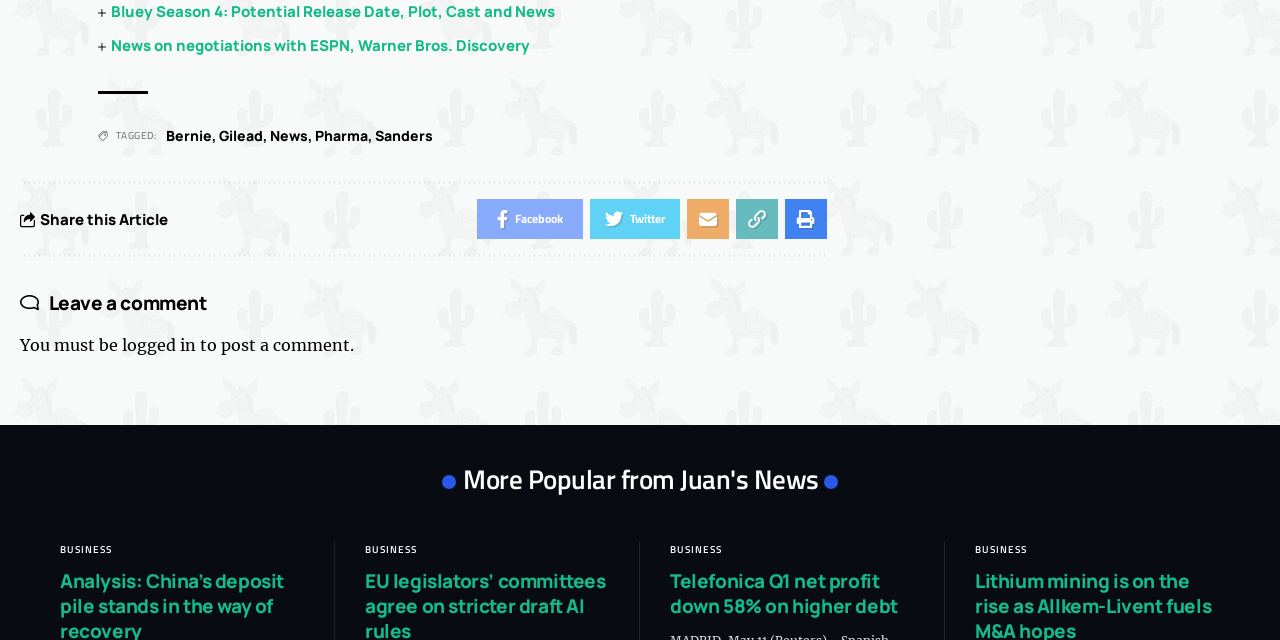What is the title of the section below the main article?
Use the screenshot to answer the question with a single word or phrase.

More Popular from Juan's News